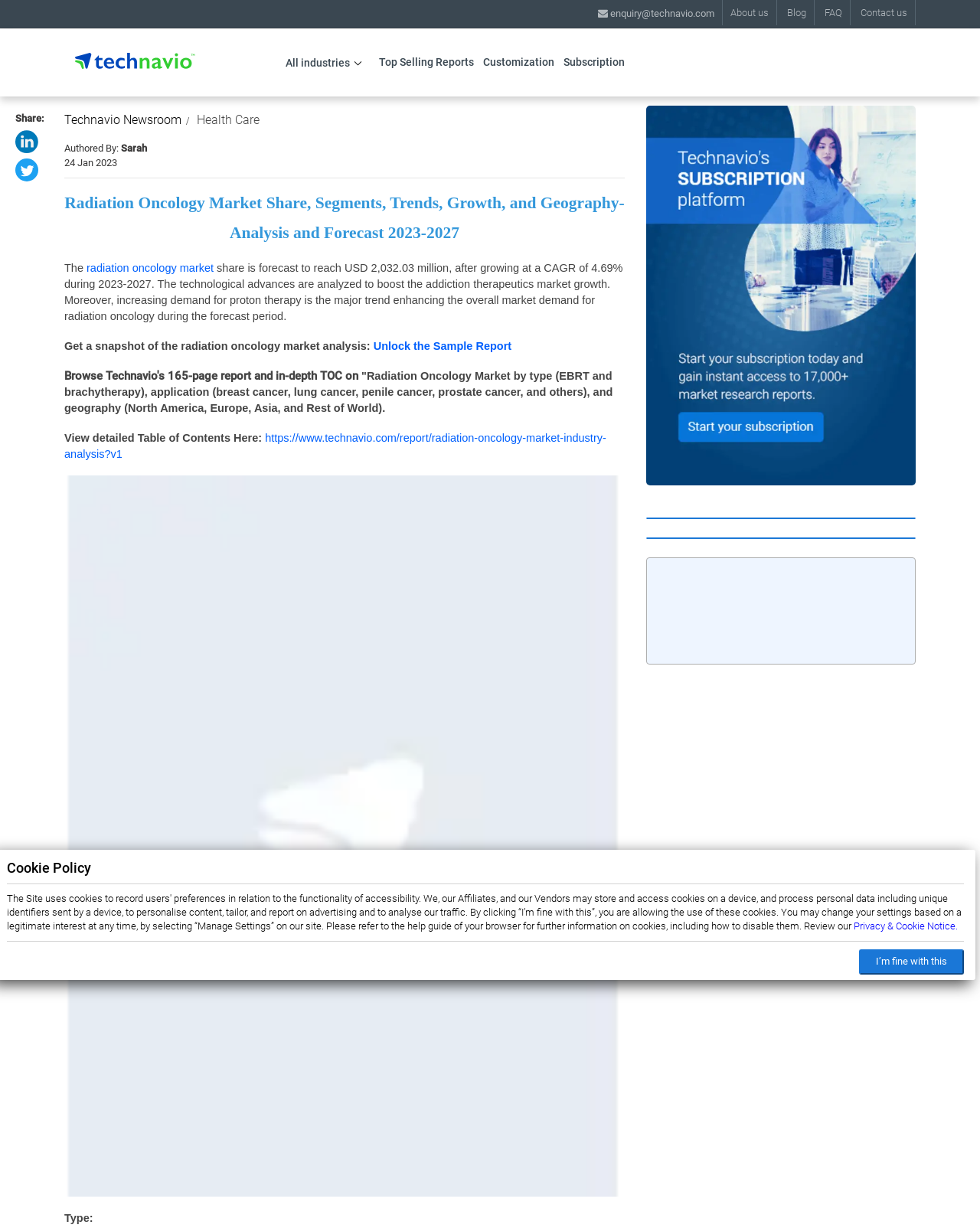Please identify the bounding box coordinates of the area I need to click to accomplish the following instruction: "View detailed Table of Contents".

[0.066, 0.352, 0.27, 0.362]